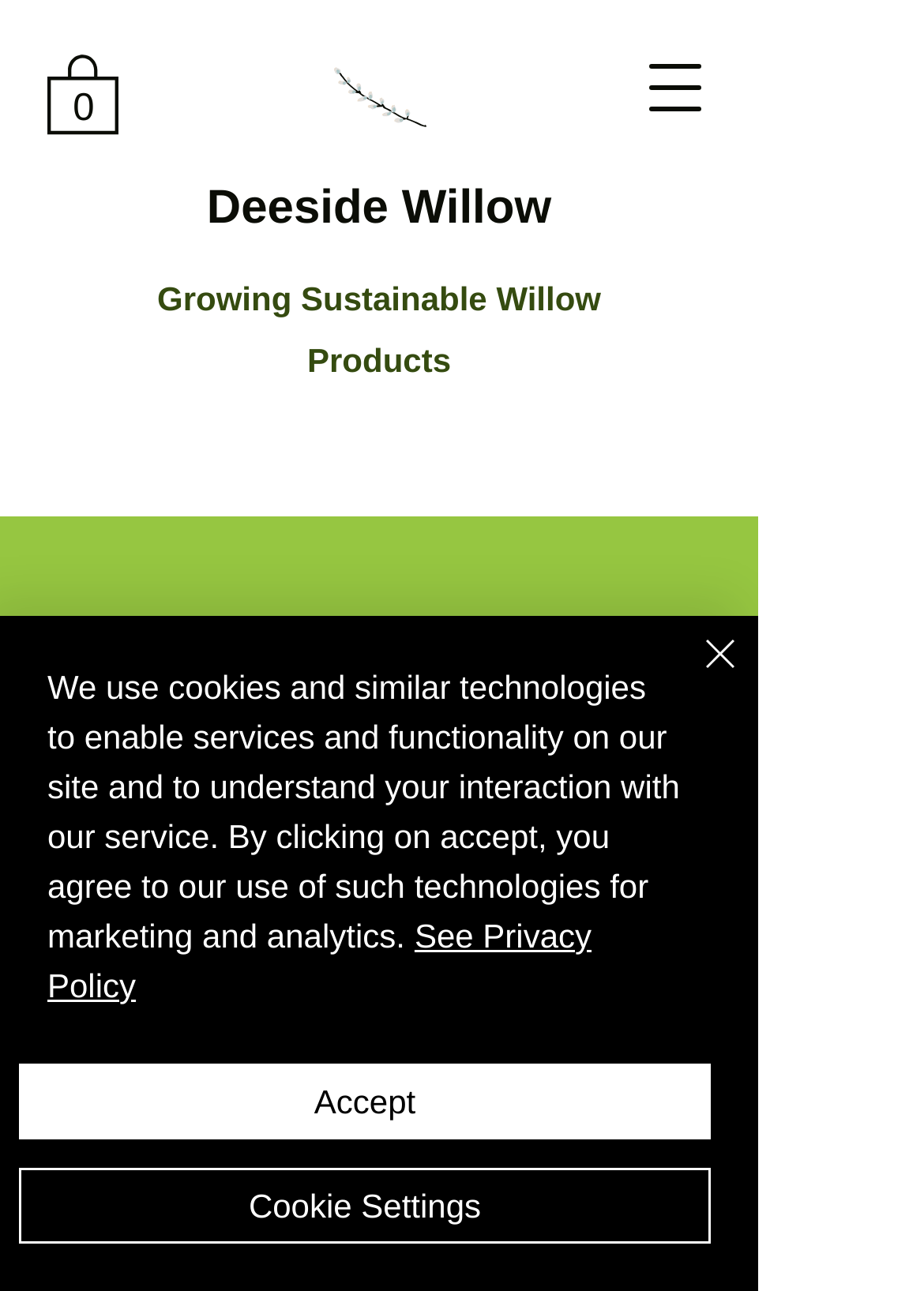What is the purpose of the button with the text 'Open navigation menu'? Using the information from the screenshot, answer with a single word or phrase.

To open navigation menu